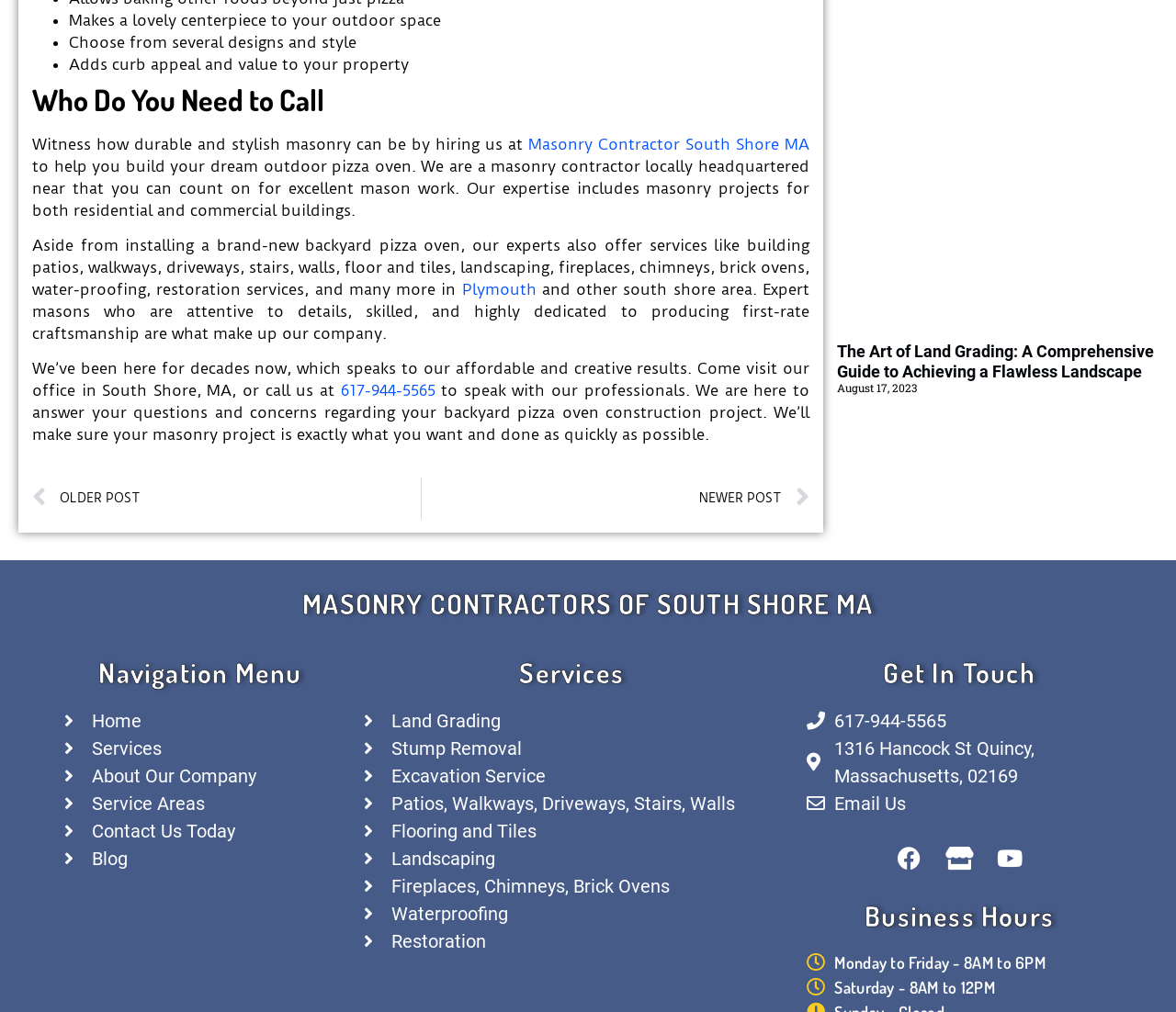Determine the bounding box coordinates for the area that should be clicked to carry out the following instruction: "Click on 'Masonry Contractor South Shore MA'".

[0.449, 0.133, 0.688, 0.151]